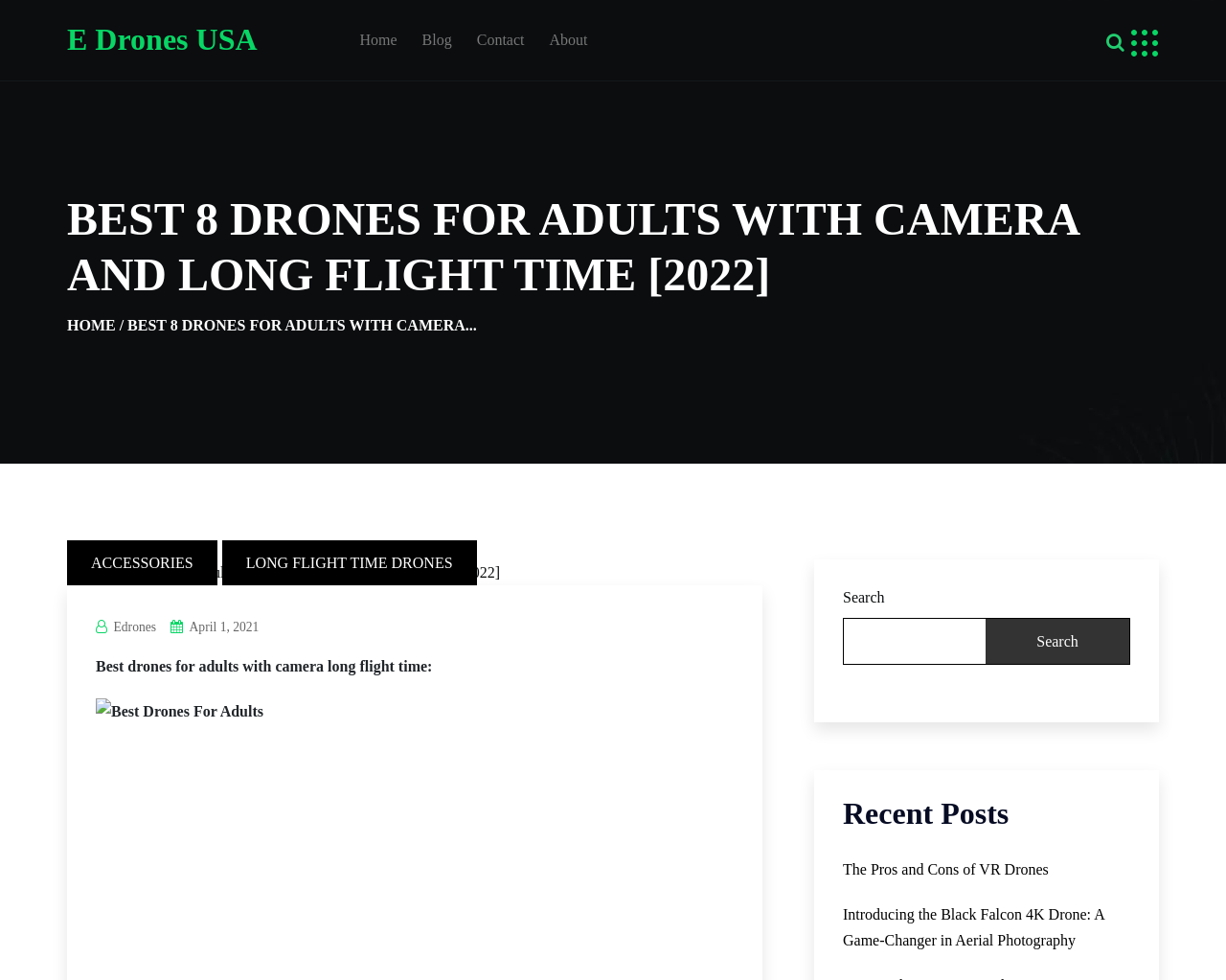Pinpoint the bounding box coordinates of the element to be clicked to execute the instruction: "search for something".

[0.688, 0.597, 0.922, 0.679]